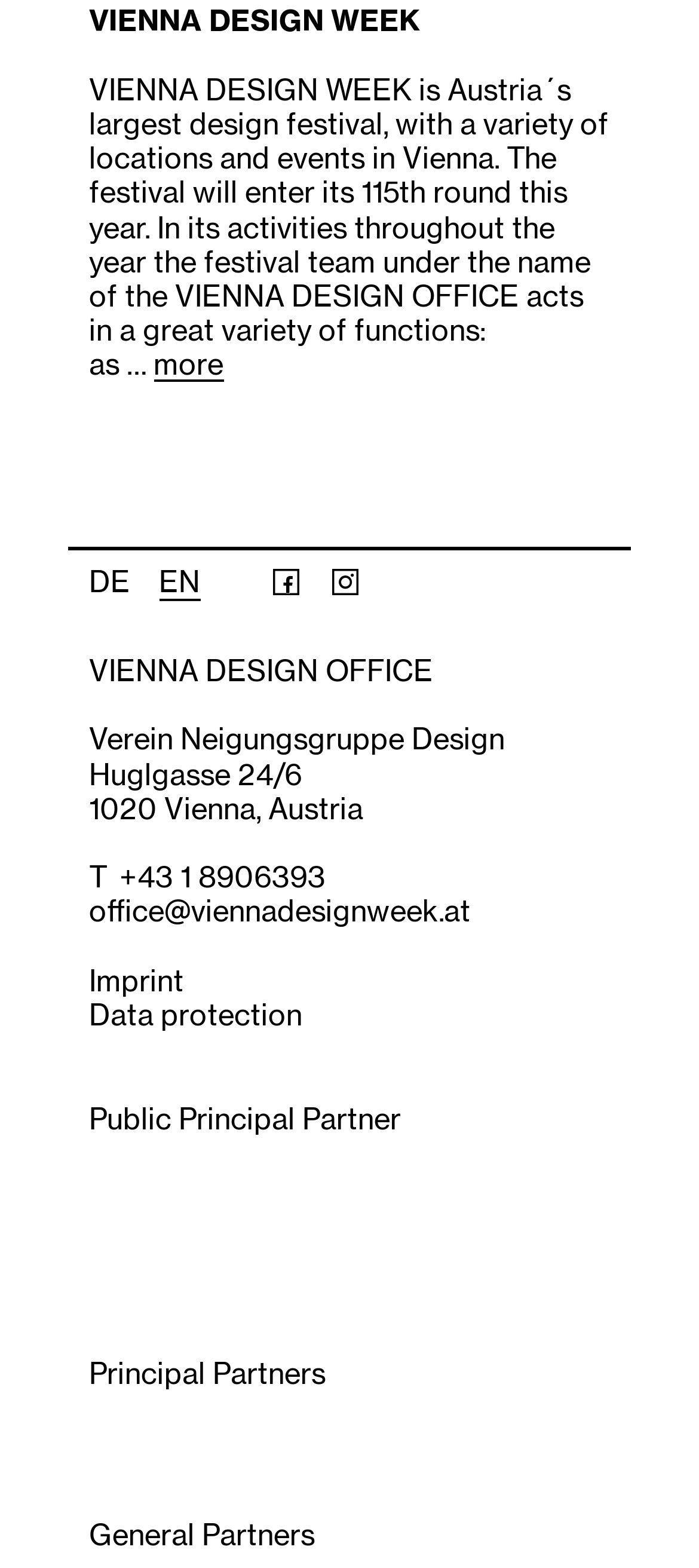Based on the element description +43 1 8906393, identify the bounding box coordinates for the UI element. The coordinates should be in the format (top-left x, top-left y, bottom-right x, bottom-right y) and within the 0 to 1 range.

[0.171, 0.551, 0.466, 0.57]